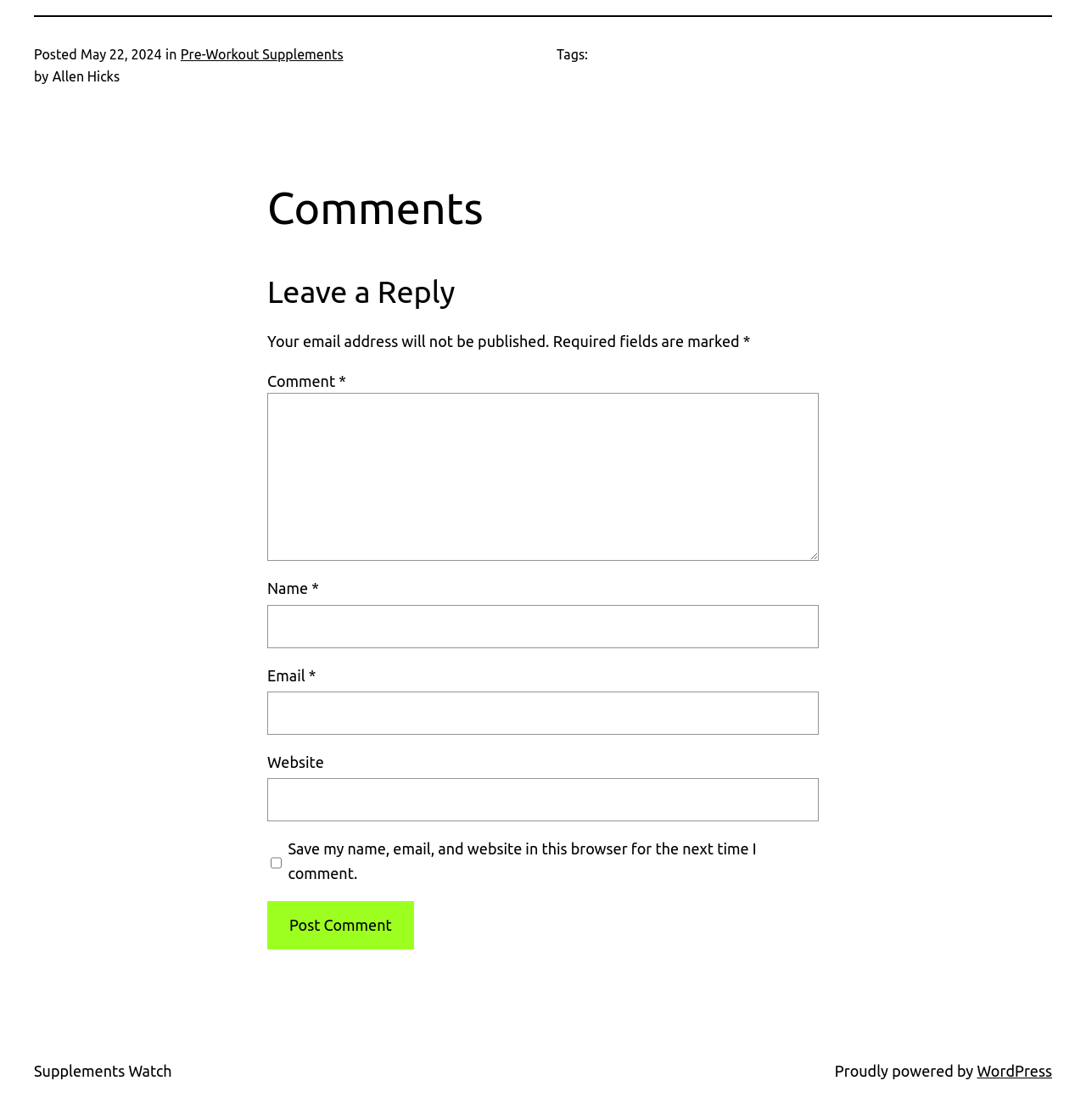Determine the bounding box coordinates of the clickable area required to perform the following instruction: "Visit the Pre-Workout Supplements page". The coordinates should be represented as four float numbers between 0 and 1: [left, top, right, bottom].

[0.166, 0.042, 0.316, 0.055]